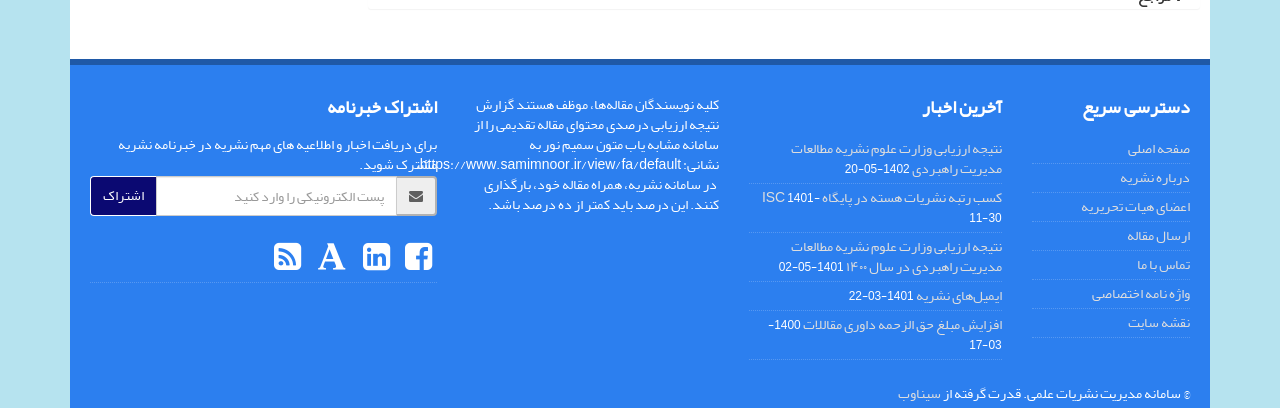Give the bounding box coordinates for the element described by: "واژه نامه اختصاصی".

[0.853, 0.686, 0.93, 0.752]